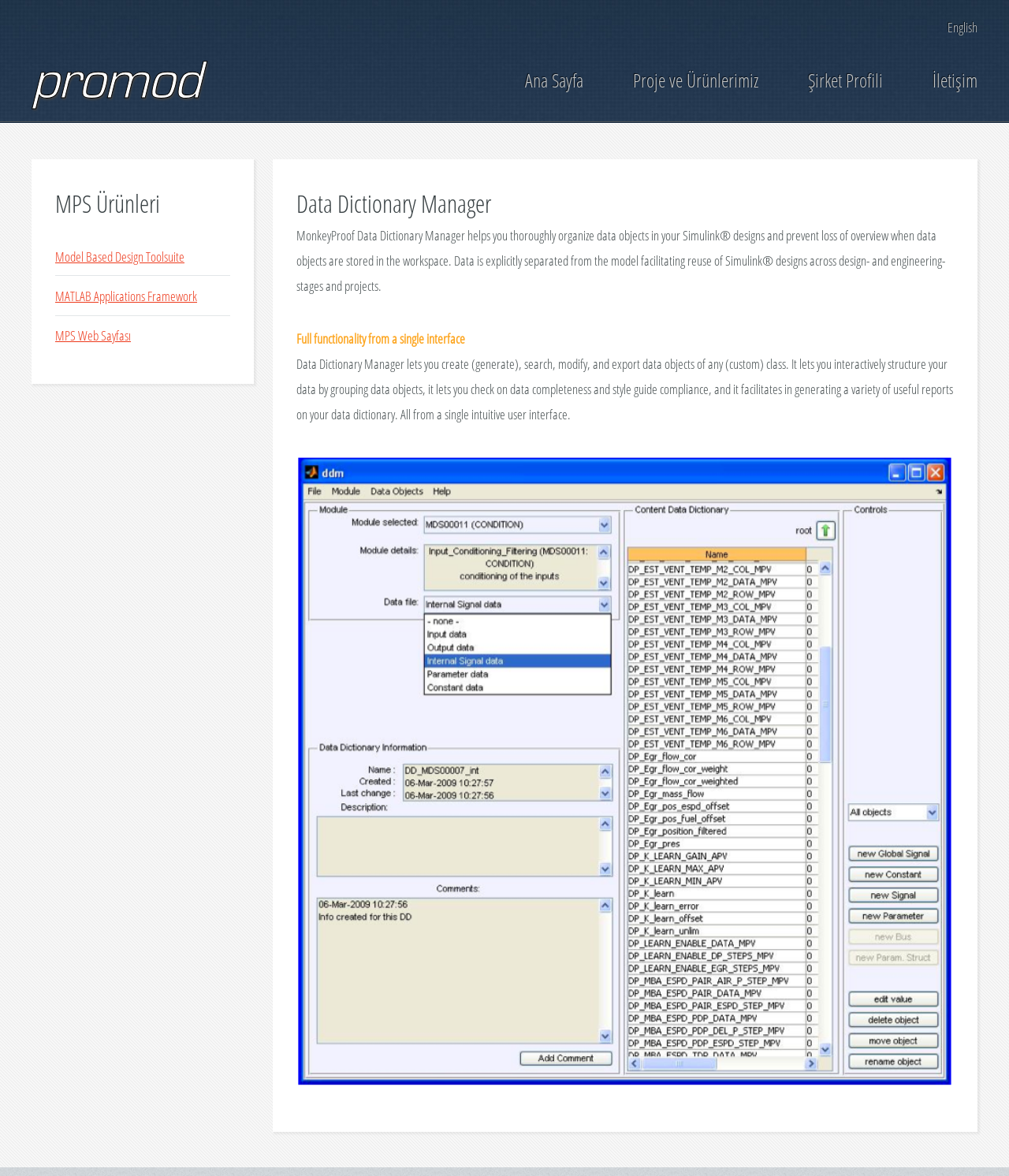Please answer the following question using a single word or phrase: 
What can be generated using Data Dictionary Manager?

Reports